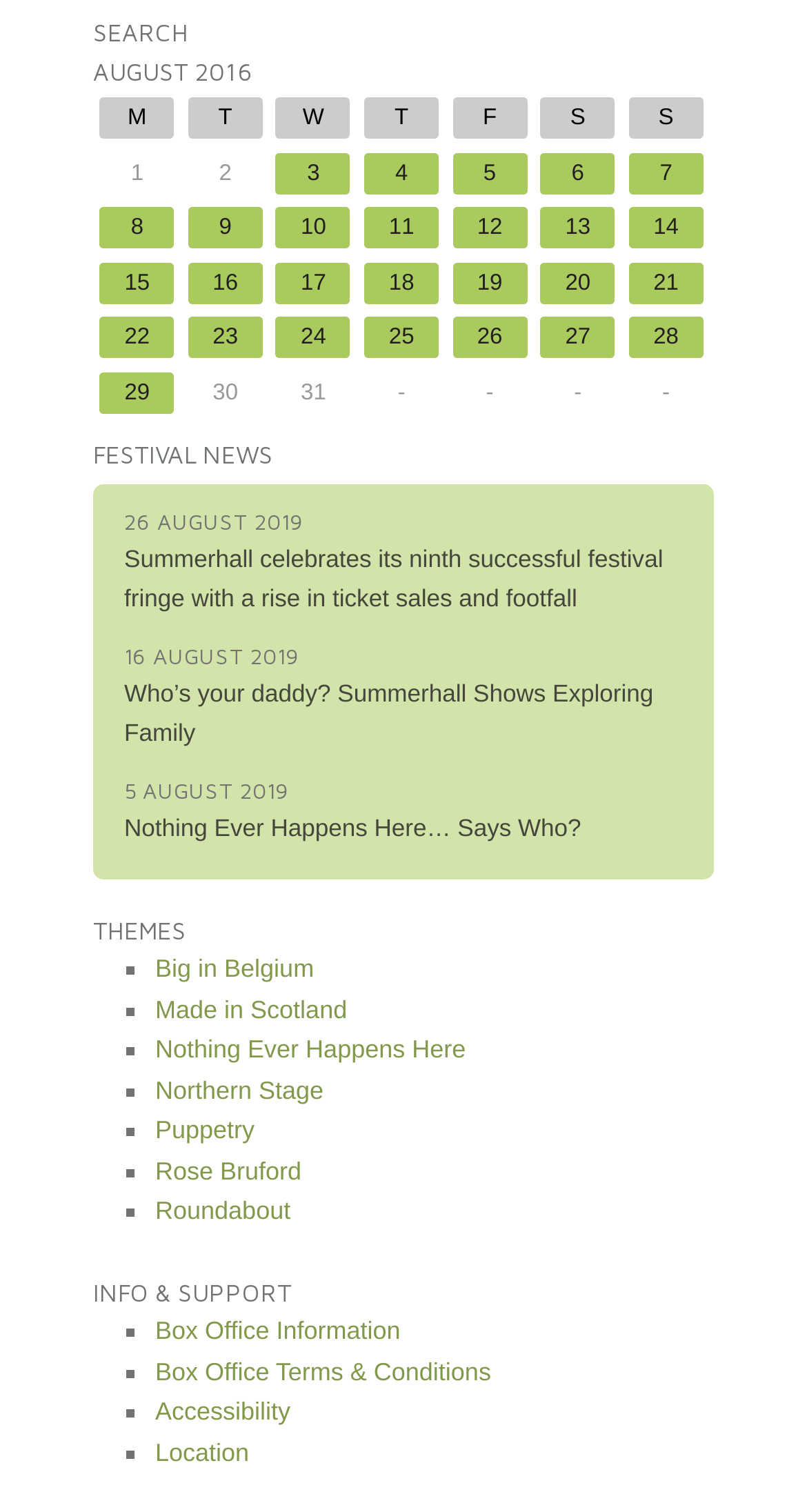What is the purpose of the 'INFO & SUPPORT' section?
Answer with a single word or short phrase according to what you see in the image.

To provide information and support